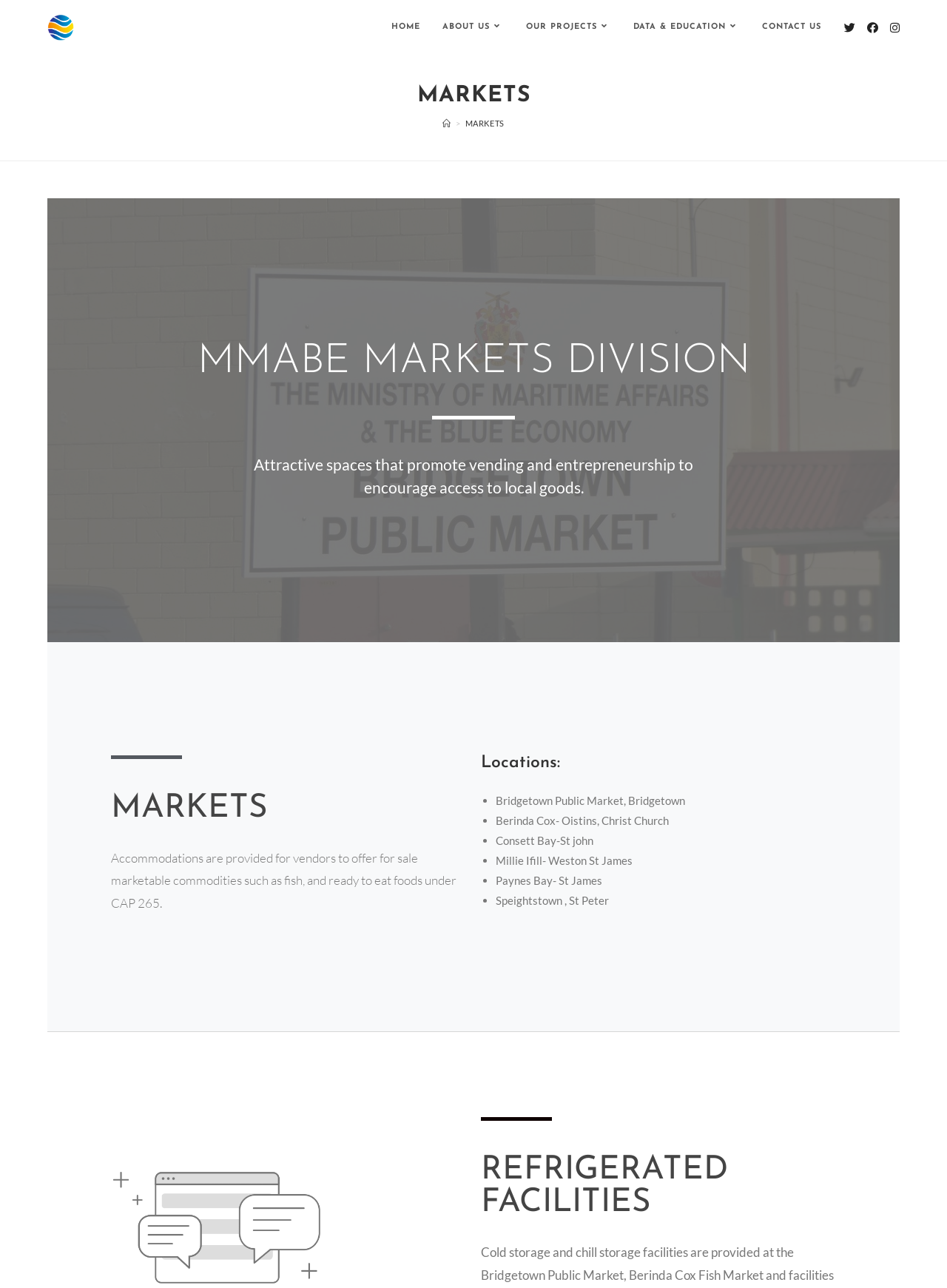Please locate the bounding box coordinates of the element that should be clicked to complete the given instruction: "Go to the 'OUR PROJECTS' section".

[0.544, 0.0, 0.657, 0.043]